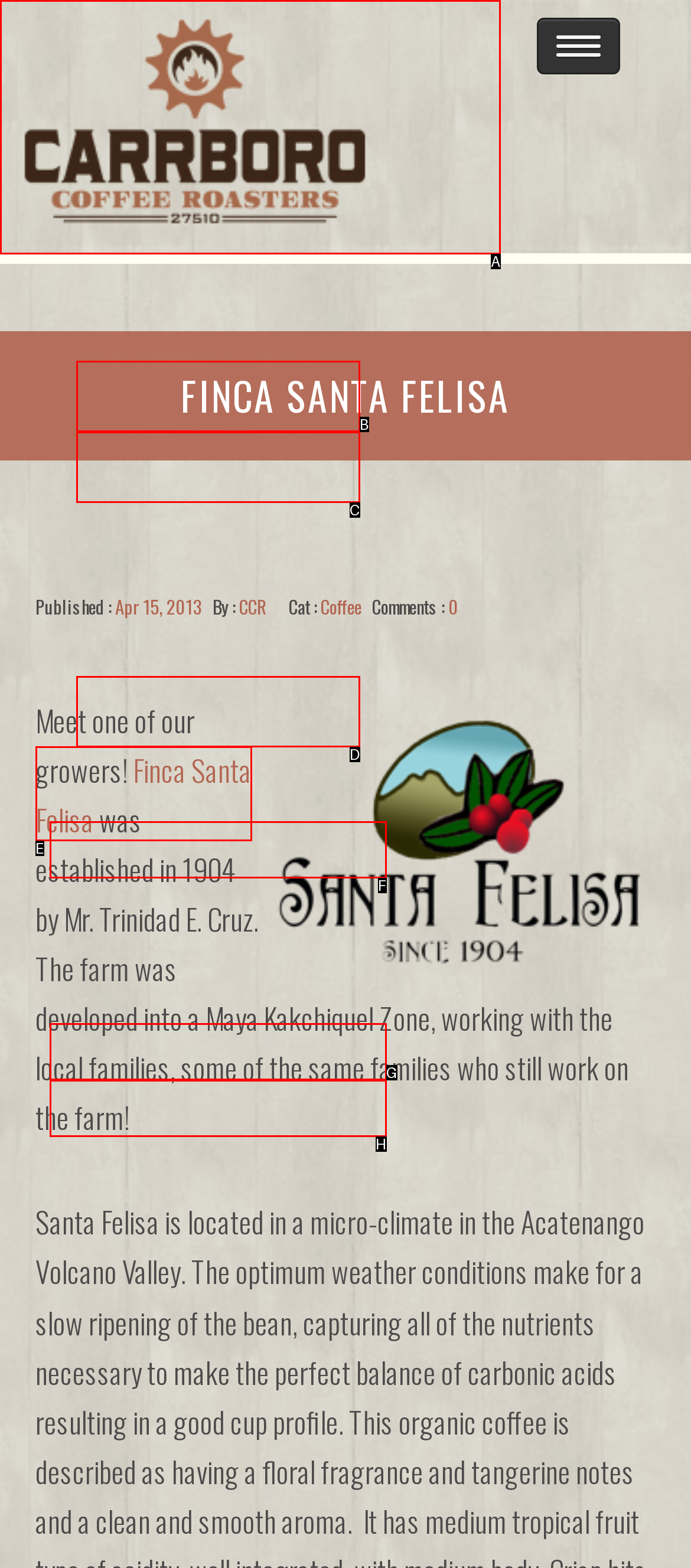Please indicate which option's letter corresponds to the task: Click the 'Carrboro Coffee Roasters' link by examining the highlighted elements in the screenshot.

A